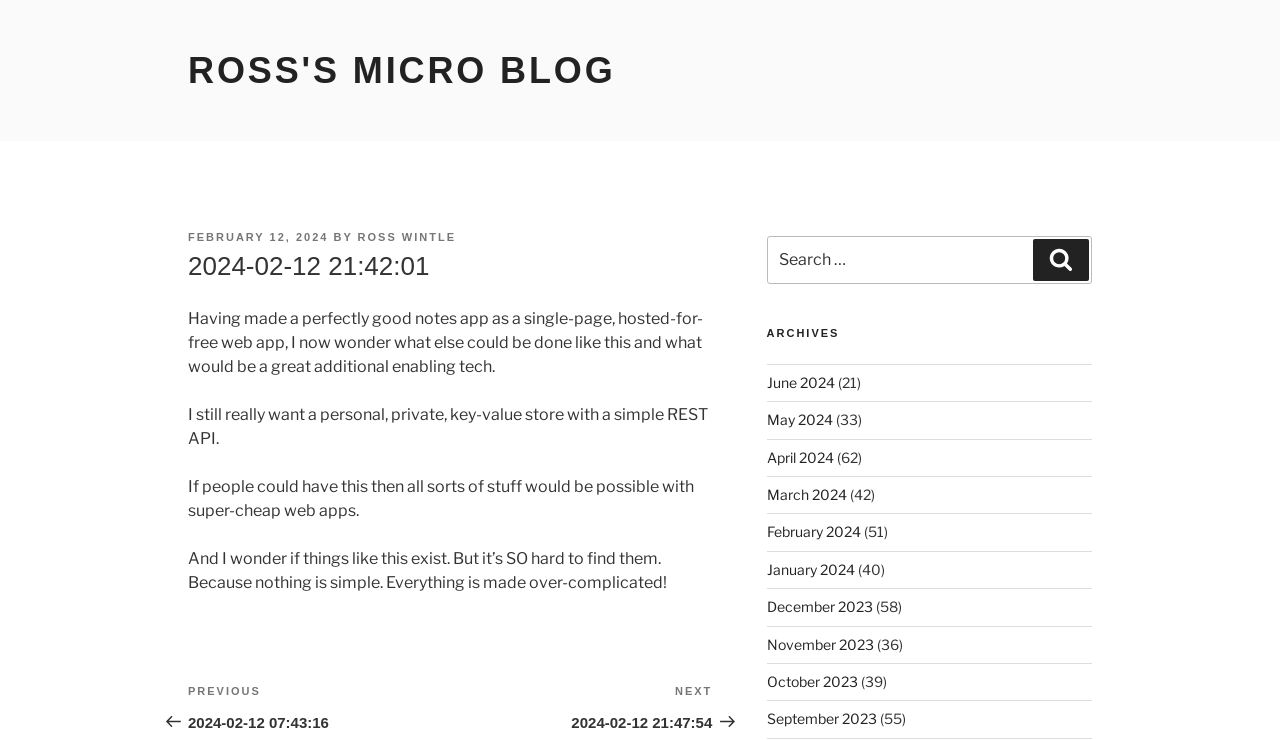Pinpoint the bounding box coordinates of the clickable element to carry out the following instruction: "Click on the 'Next Post 2024-02-12 21:47:54' link."

[0.352, 0.923, 0.556, 0.987]